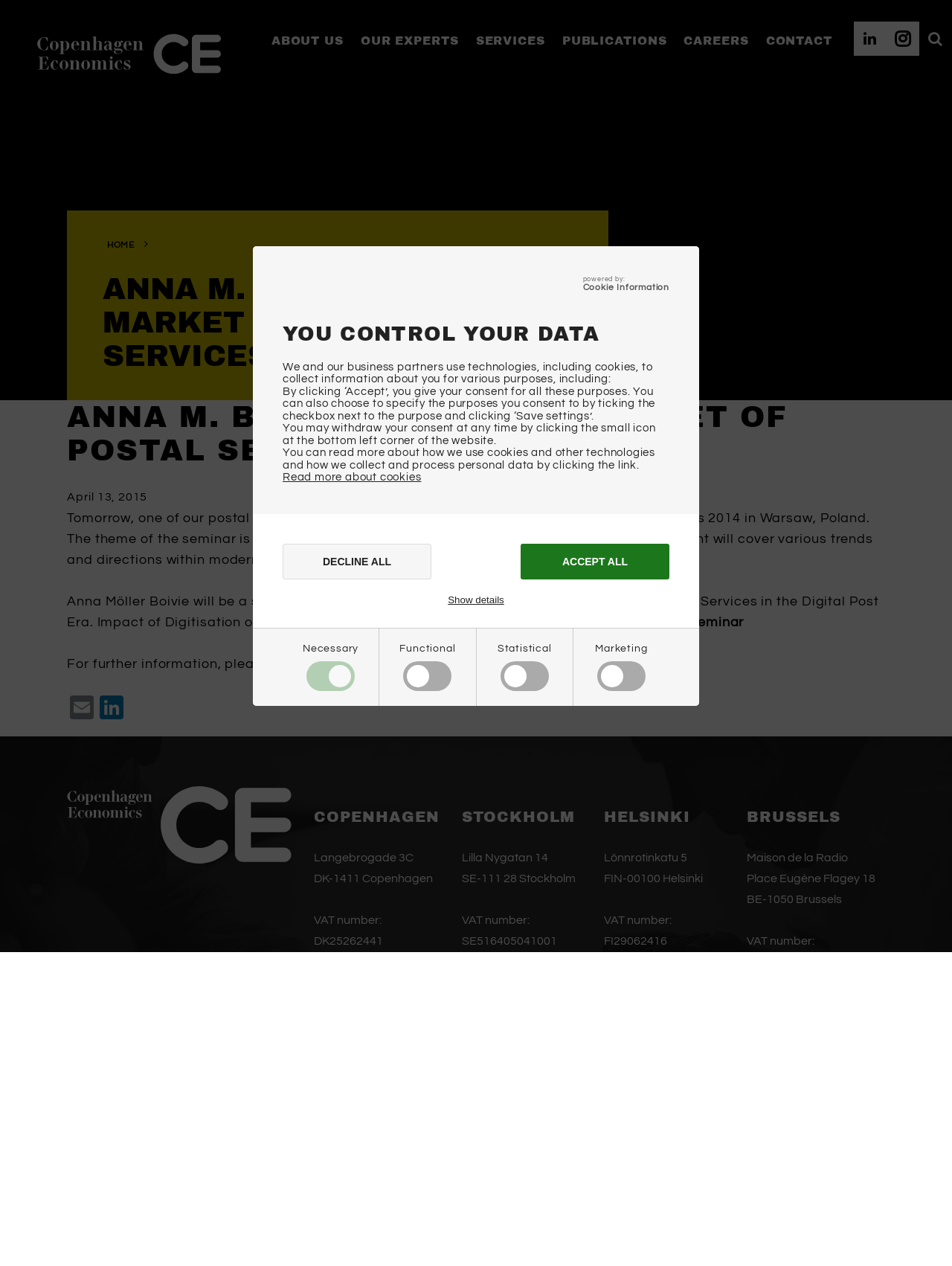What is the primary heading on this webpage?

ANNA M. BOIVIE SPEAKS AT MARKET OF POSTAL SERVICES IN POLAND